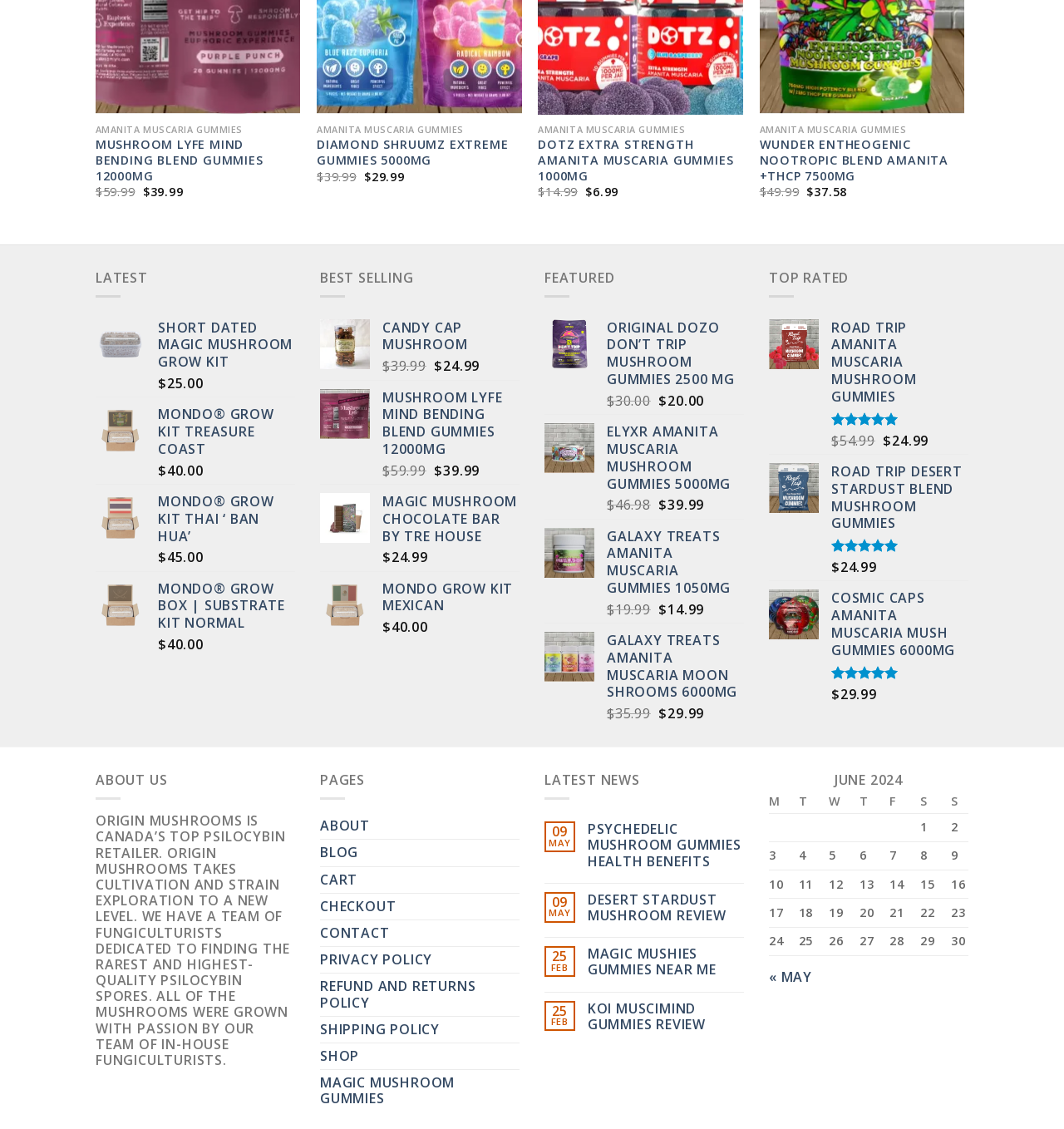Please identify the bounding box coordinates of the element that needs to be clicked to execute the following command: "Read reviews of ROAD TRIP AMANITA MUSCARIA MUSHROOM GUMMIES". Provide the bounding box using four float numbers between 0 and 1, formatted as [left, top, right, bottom].

[0.781, 0.365, 0.844, 0.377]